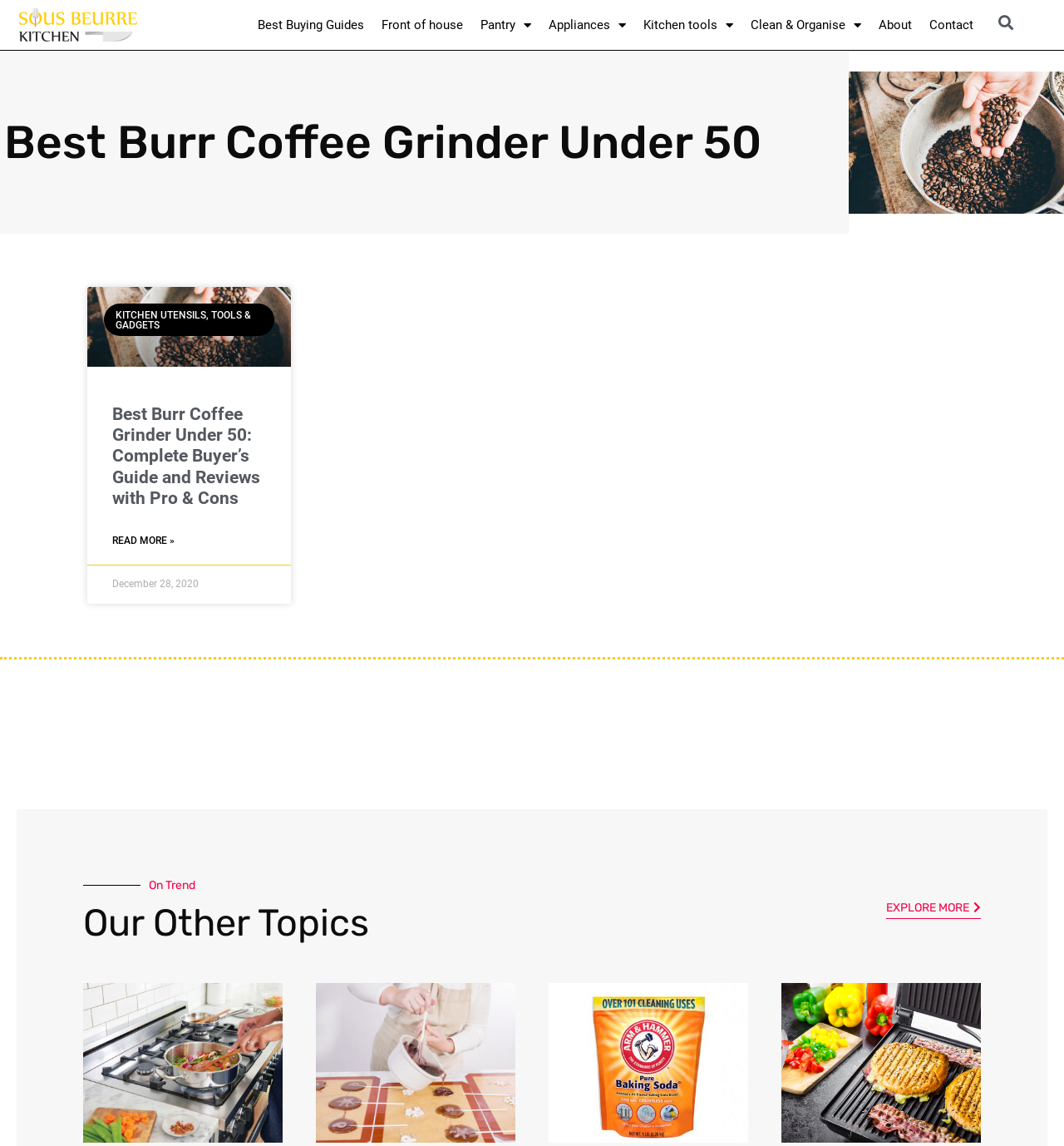Analyze the image and give a detailed response to the question:
How many topics are listed under 'Our Other Topics'?

Under the heading 'Our Other Topics', there are four links listed, including 'fresh food in the fridge', 'Best Oven Cleaner for Self-Cleaning Ovens', and two others, indicating that there are four topics listed.